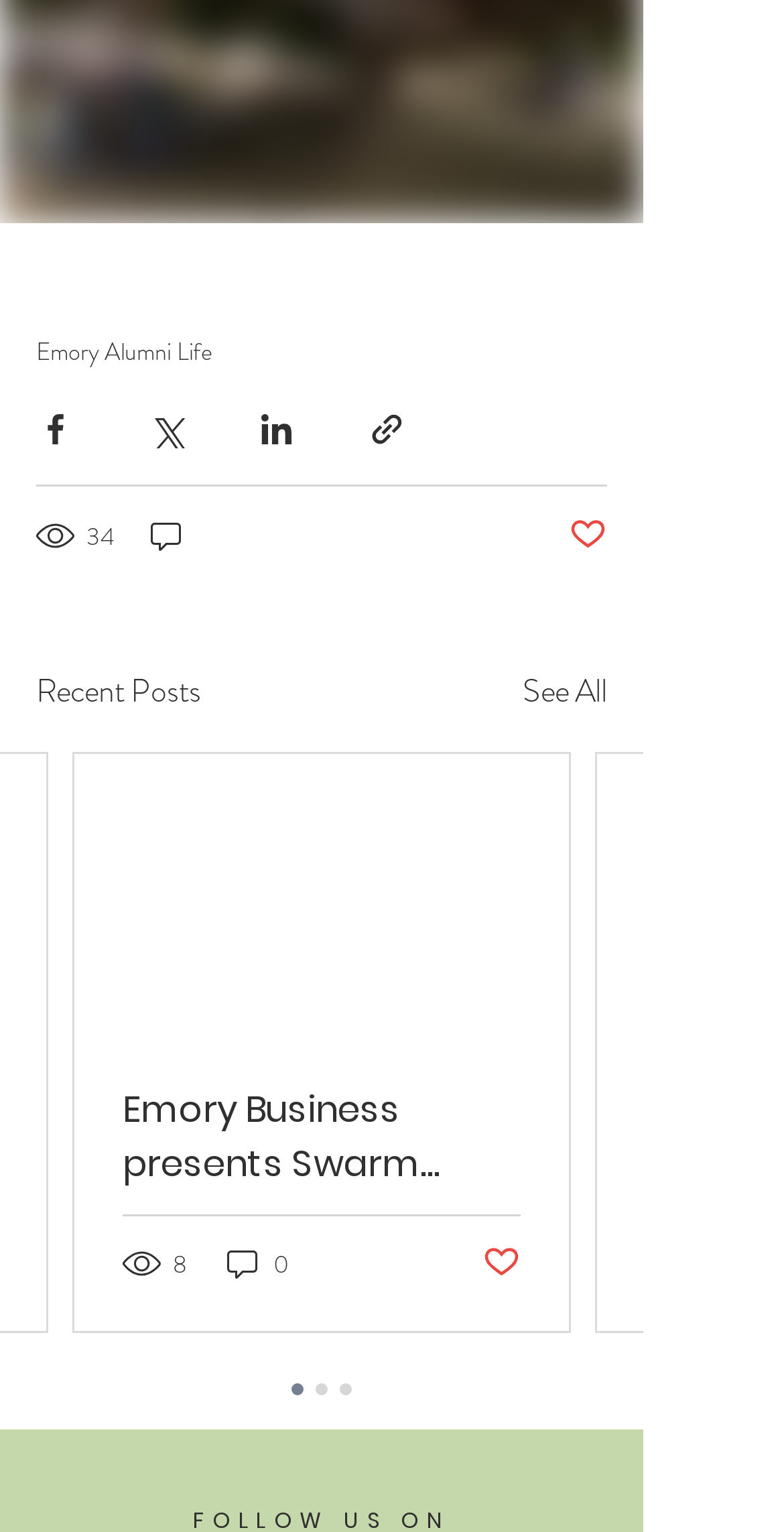What is the title of the first post?
Based on the screenshot, respond with a single word or phrase.

Emory Business presents Swarm Buddy